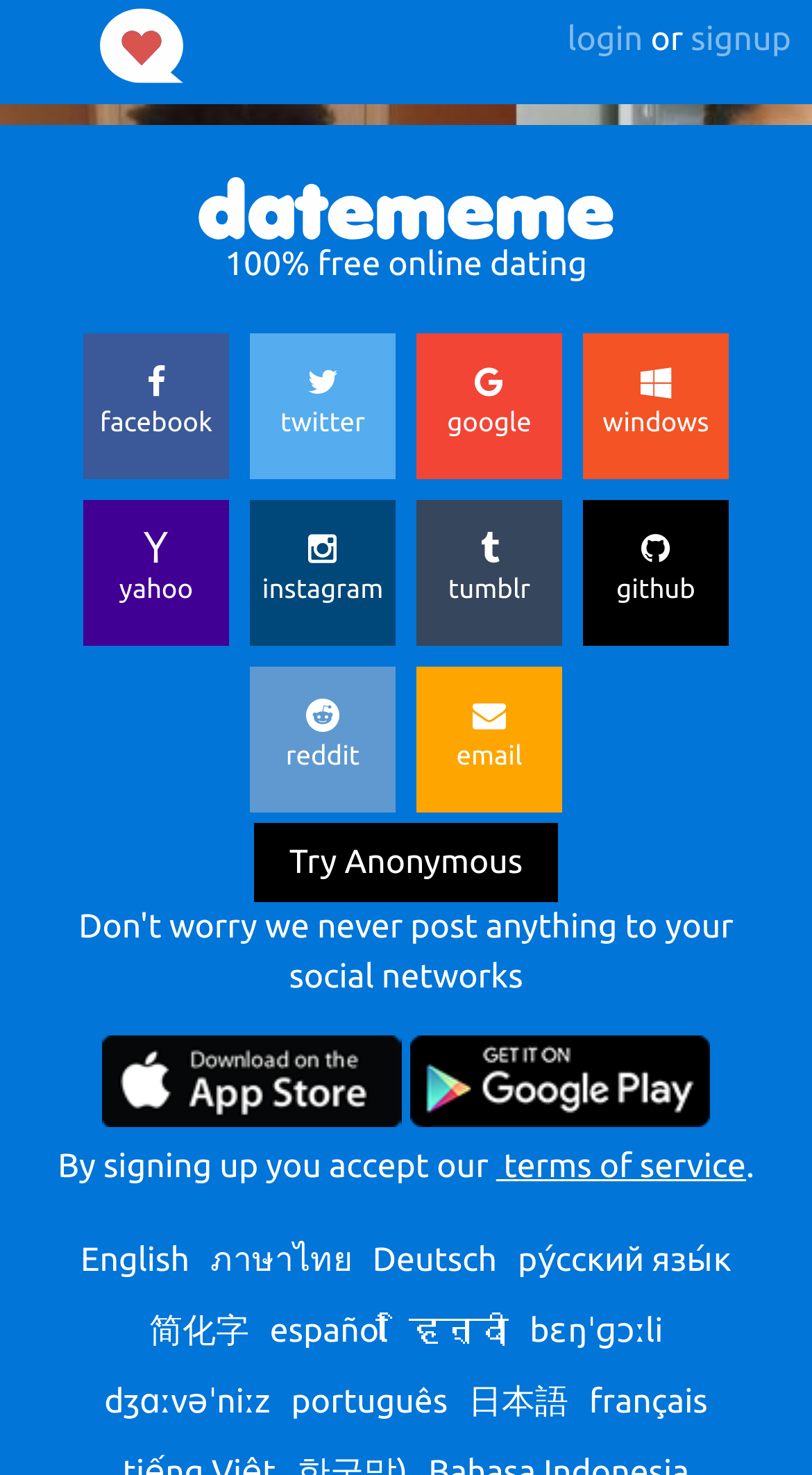Give a concise answer of one word or phrase to the question: 
What is the language of the website?

Multiple languages